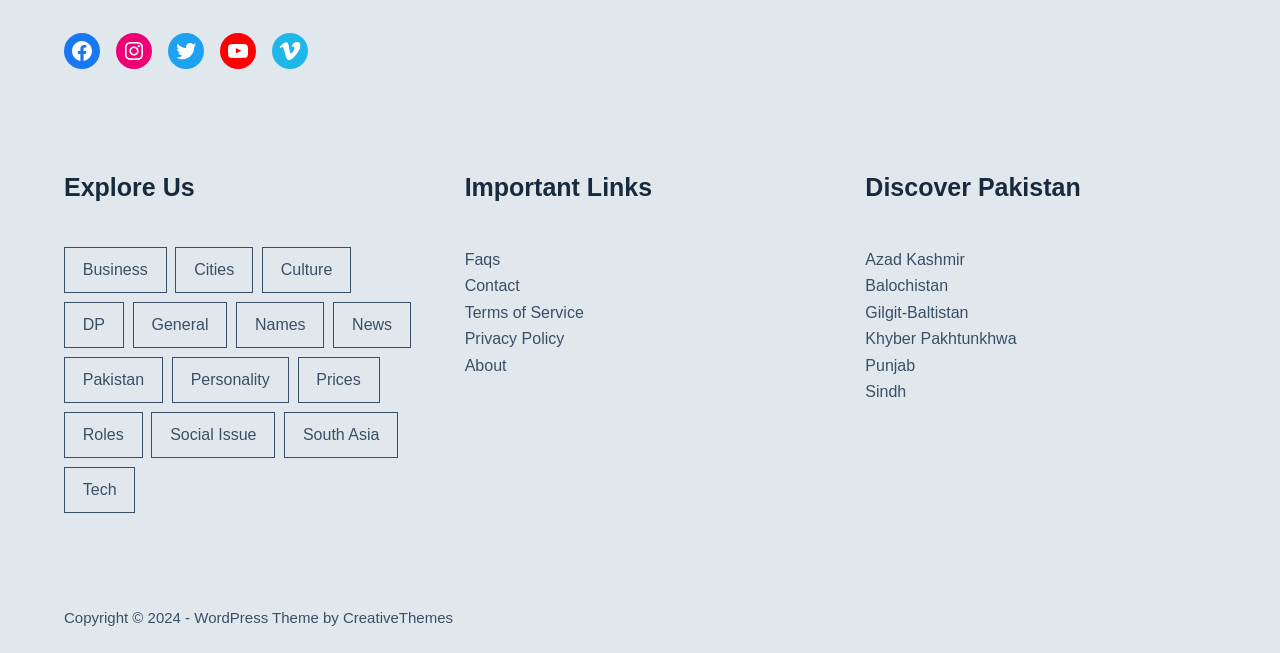Determine the bounding box for the UI element described here: "YouTube".

[0.172, 0.051, 0.2, 0.106]